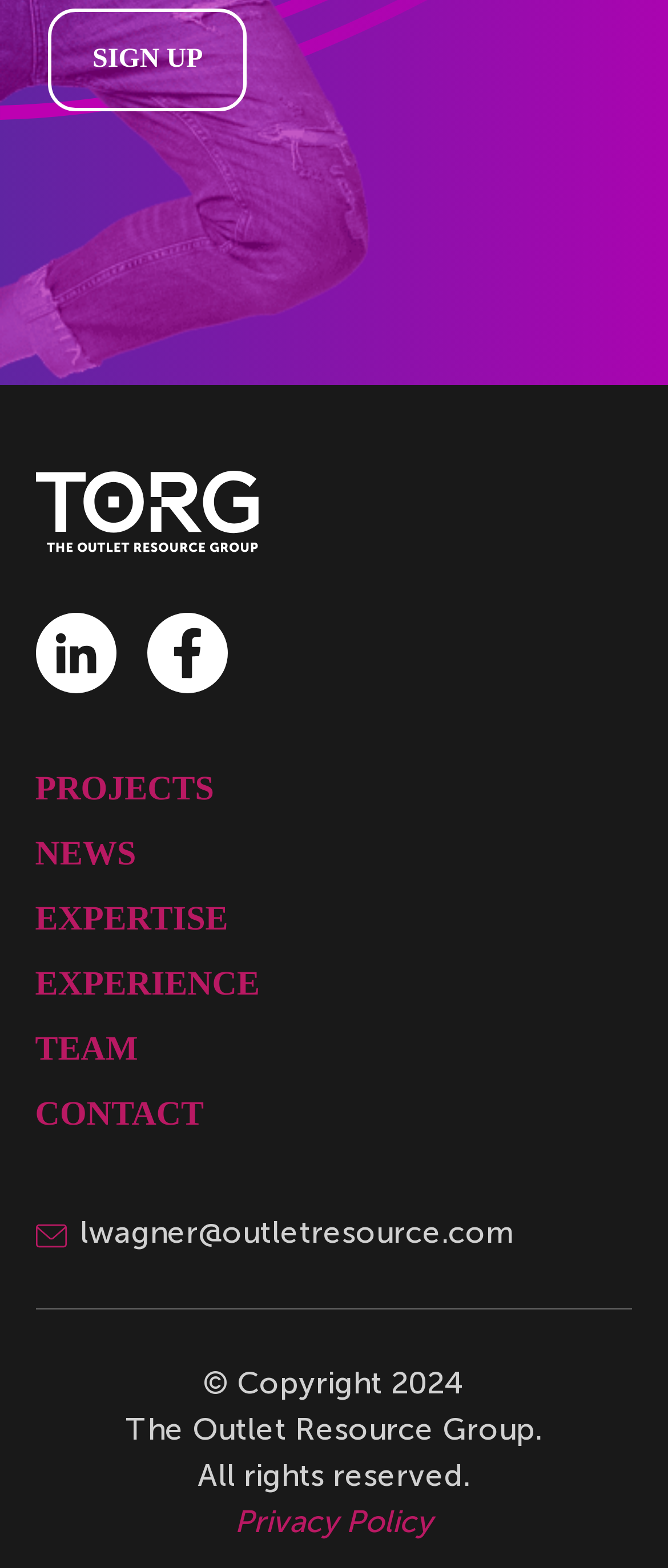Determine the bounding box coordinates of the target area to click to execute the following instruction: "Read the Privacy Policy."

[0.053, 0.957, 0.947, 0.986]